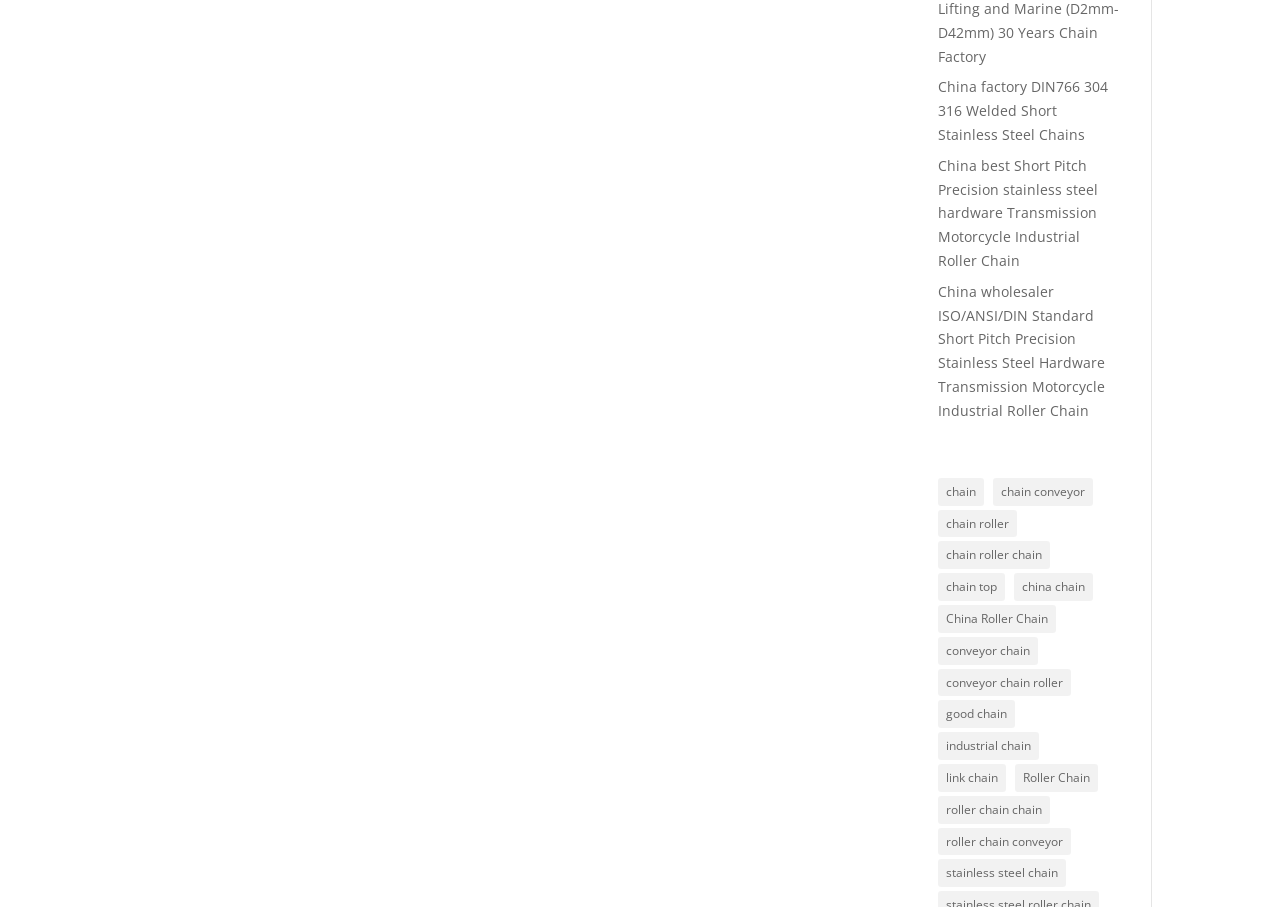Please provide a comprehensive answer to the question below using the information from the image: What is the country of origin mentioned for some chains?

Some links on the webpage mention 'China' as the country of origin for certain types of chains, such as 'China factory DIN766 304 316 Welded Short Stainless Steel Chains'.